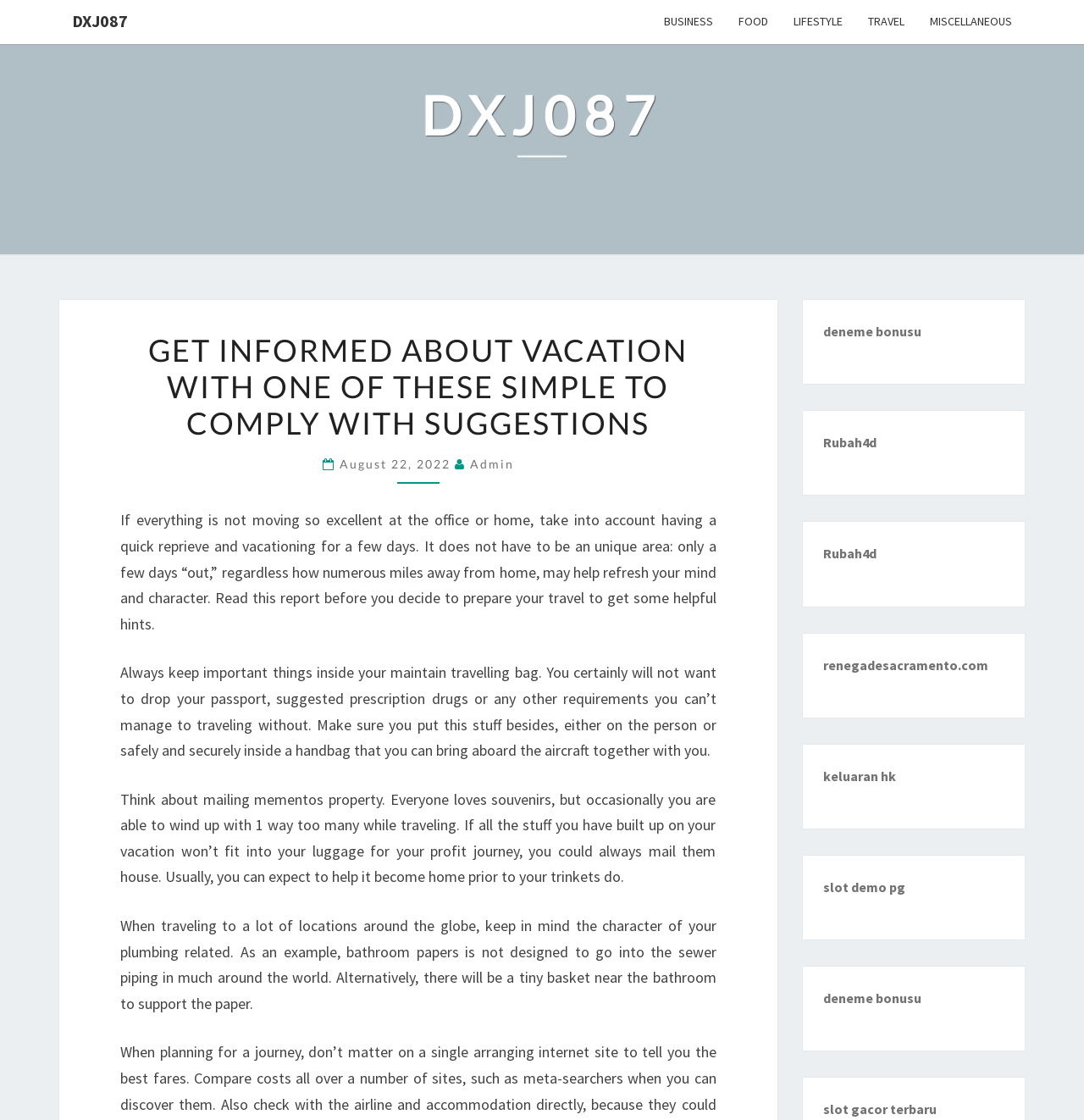Identify the bounding box coordinates for the UI element described as follows: "slot gacor terbaru". Ensure the coordinates are four float numbers between 0 and 1, formatted as [left, top, right, bottom].

[0.759, 0.983, 0.864, 0.998]